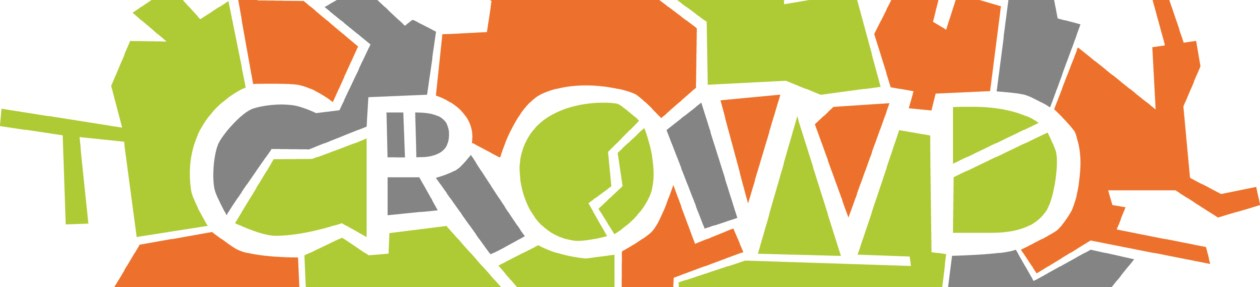Answer the question in one word or a short phrase:
What is the name of the organization associated with the graphic?

Verlag Lettrétage